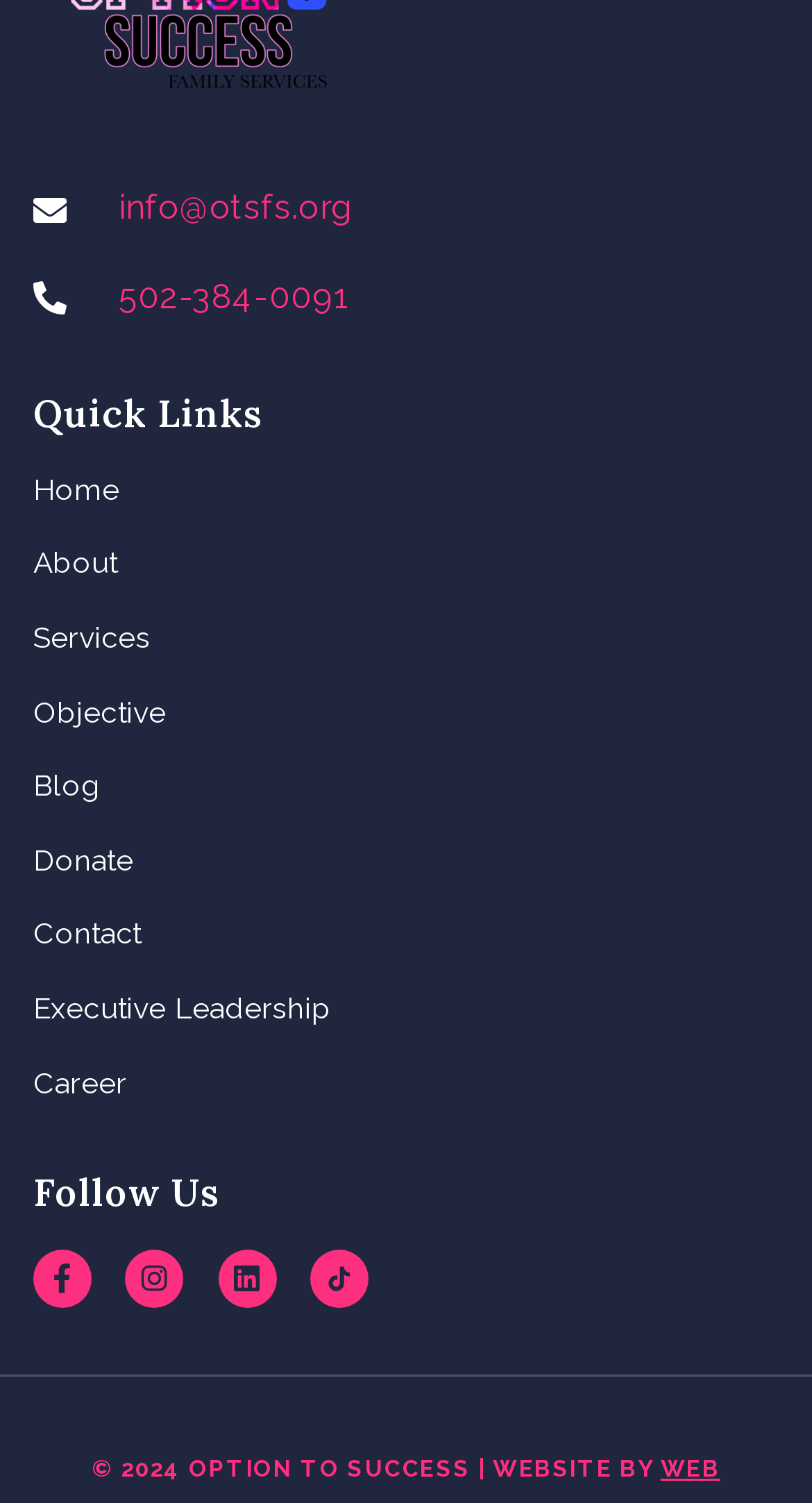Determine the bounding box coordinates for the region that must be clicked to execute the following instruction: "Donate to the organization".

[0.041, 0.56, 0.5, 0.587]